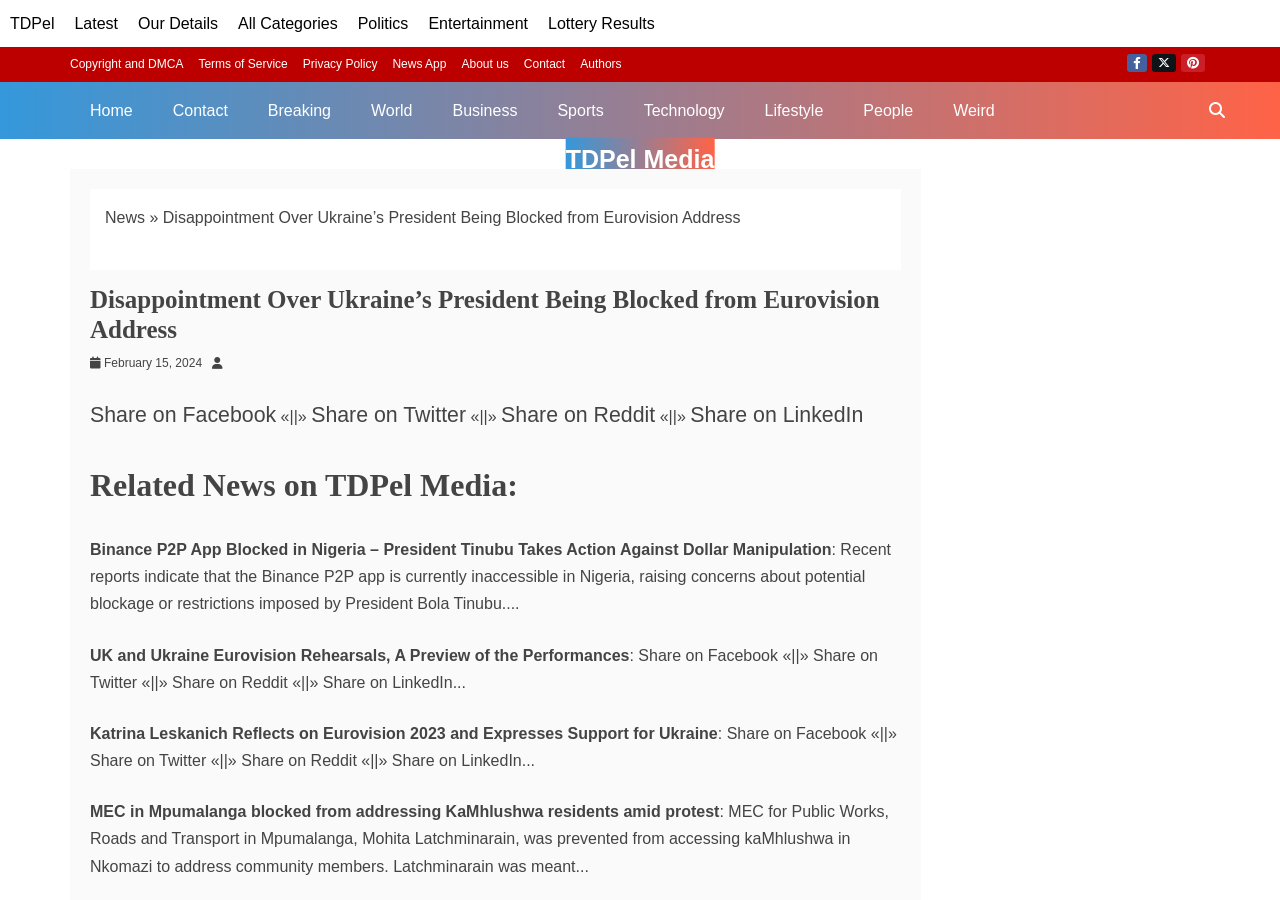Identify the bounding box coordinates of the region I need to click to complete this instruction: "Learn about the 'Waterford Union of Churches Cemetery'".

None